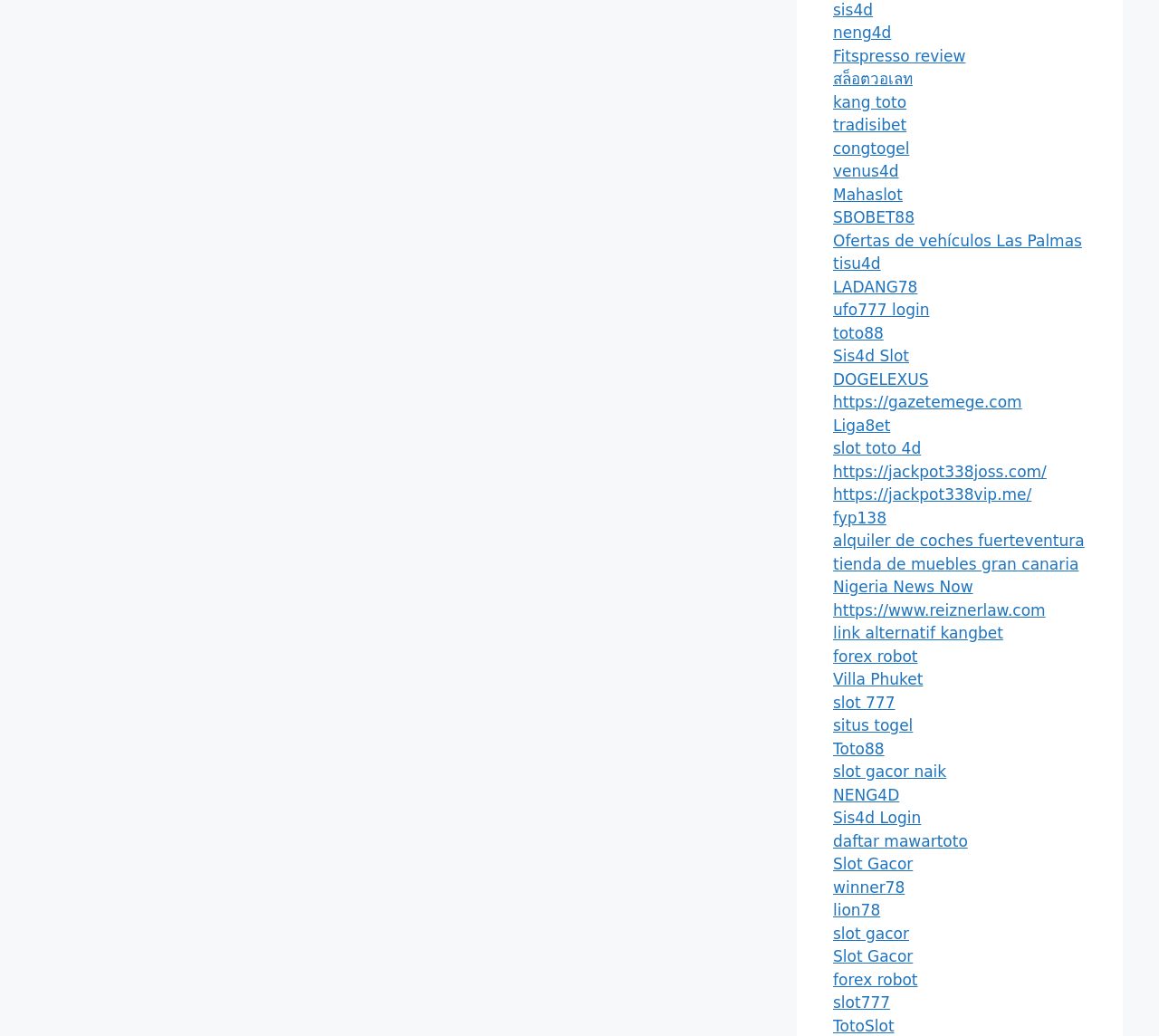Show the bounding box coordinates of the region that should be clicked to follow the instruction: "Click on Fitspresso review."

[0.719, 0.045, 0.833, 0.062]